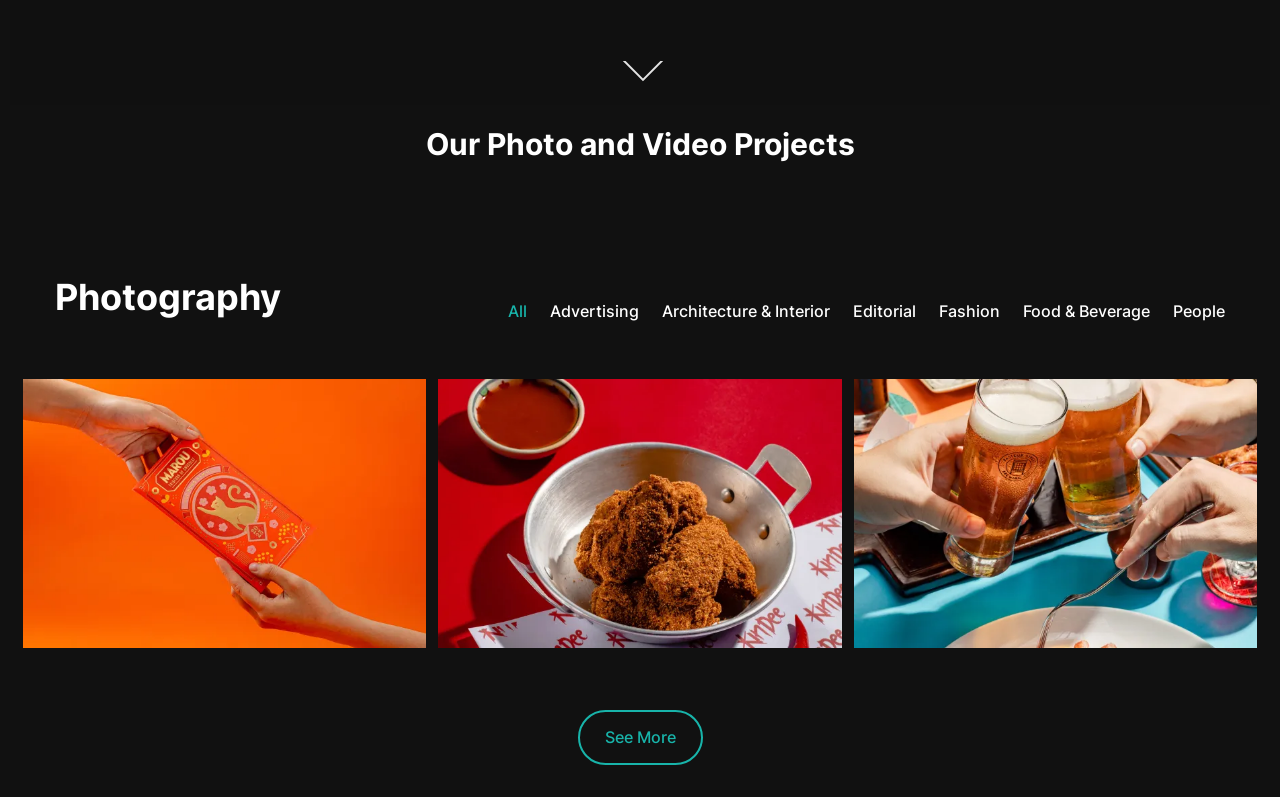Determine the bounding box coordinates of the clickable region to carry out the instruction: "Click on 'All' to view all photo and video projects".

[0.397, 0.371, 0.412, 0.409]